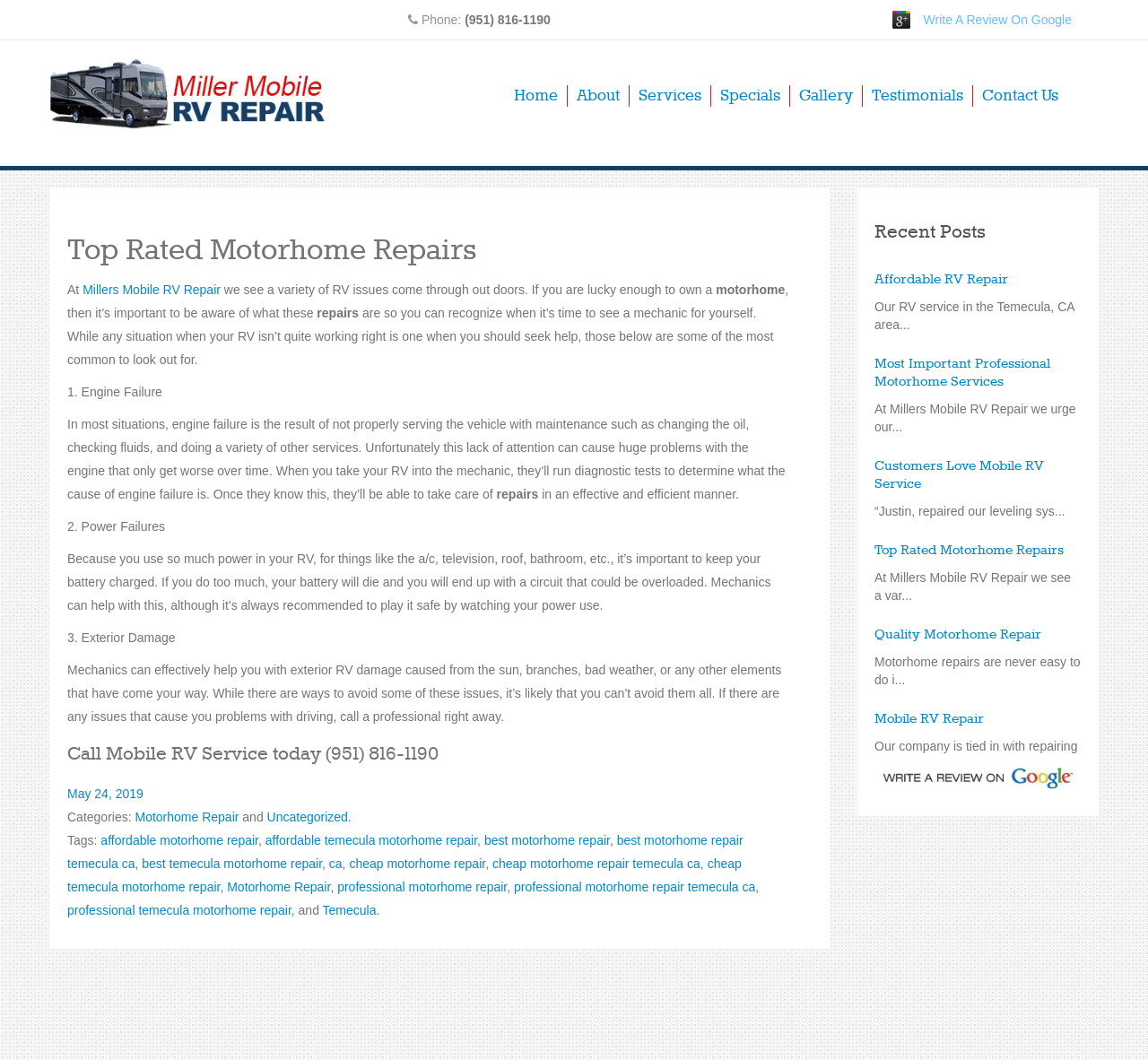Reply to the question with a single word or phrase:
What is the purpose of the 'Call Mobile RV Service today' heading?

To encourage readers to call for service